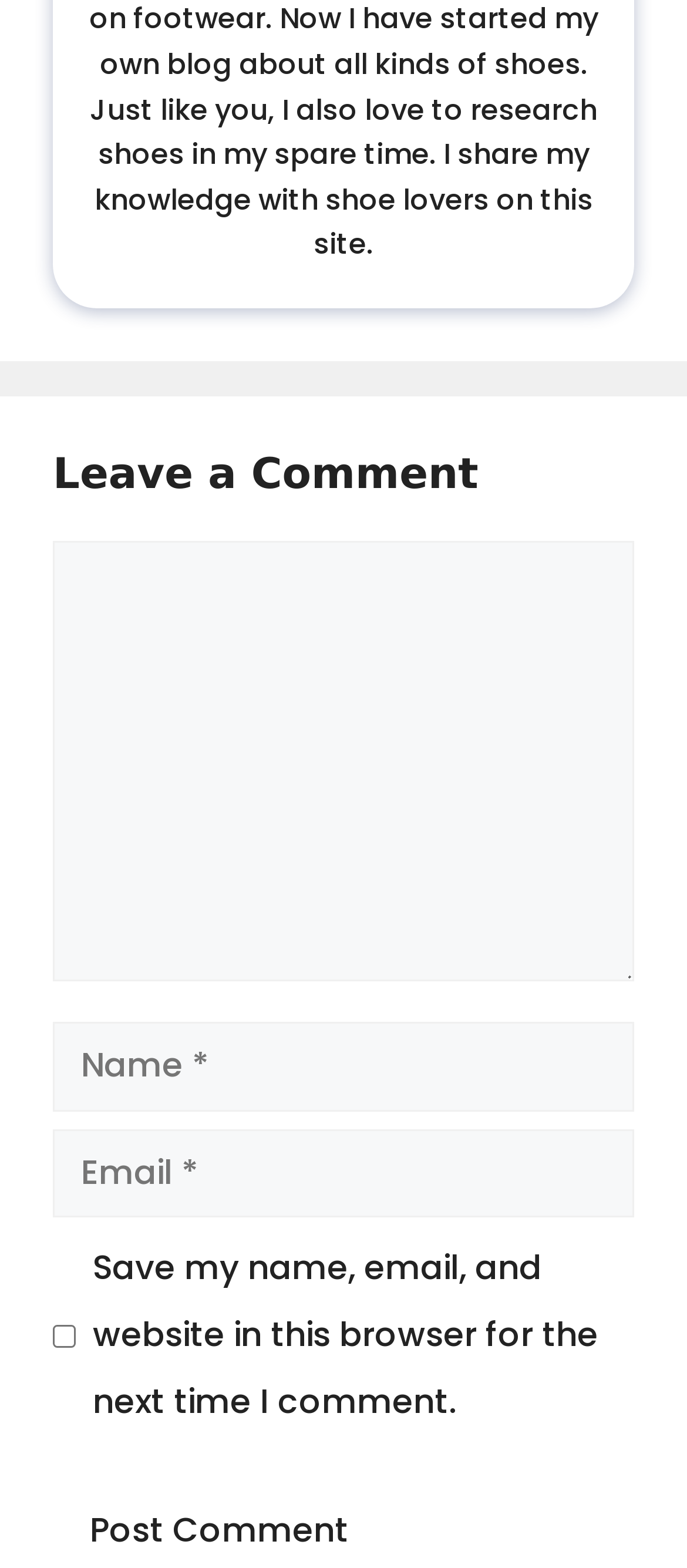How many input fields are there to leave a comment?
Could you answer the question in a detailed manner, providing as much information as possible?

There are four input fields to leave a comment: 'Comment', 'Name', 'Email', and a checkbox to save the user's information. These fields are all located in the same section of the webpage, indicating that they are related to leaving a comment.